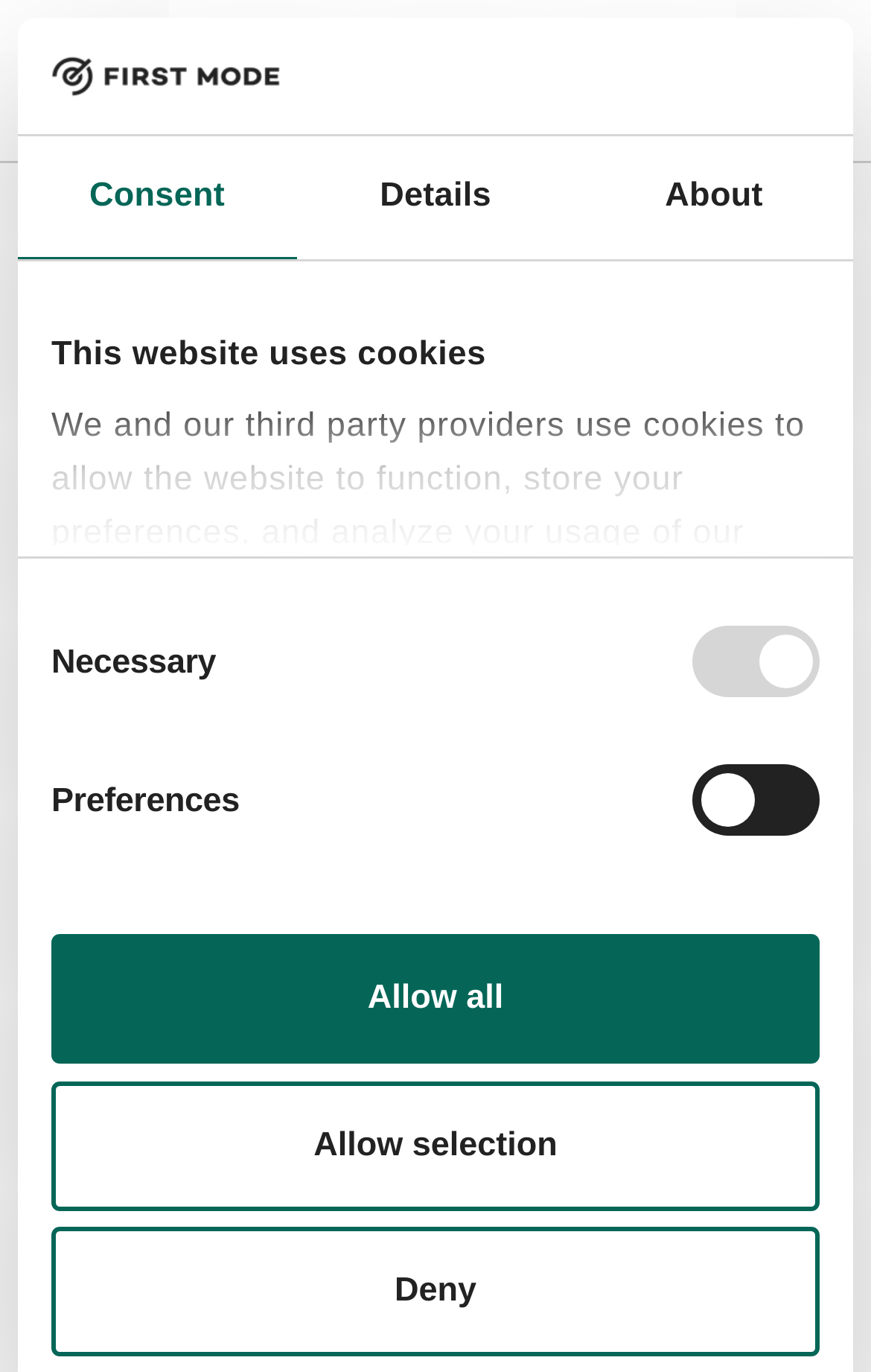Determine the bounding box coordinates for the area you should click to complete the following instruction: "register an account".

None